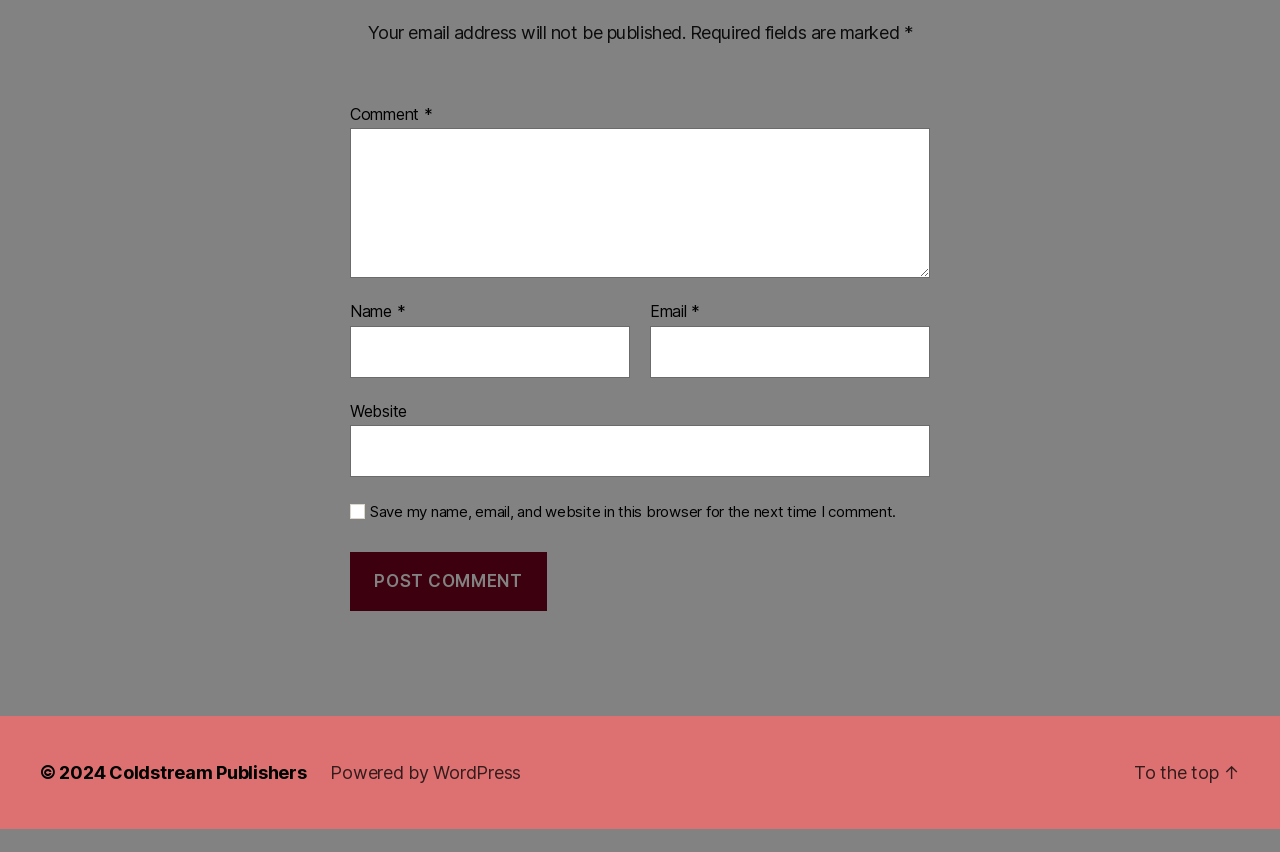Please reply with a single word or brief phrase to the question: 
What is the copyright year mentioned at the bottom of the page?

2024